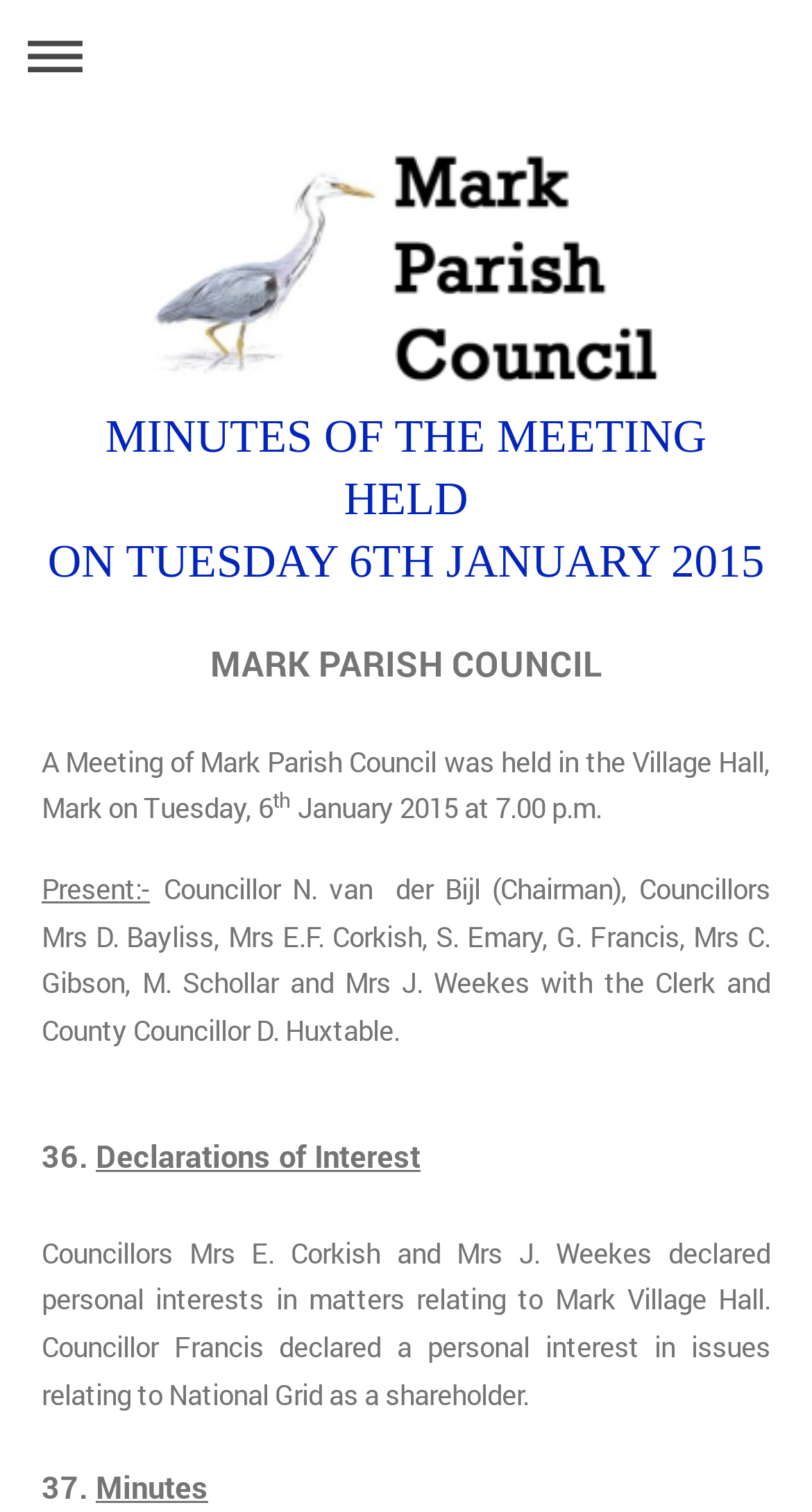Create a detailed narrative of the webpage’s visual and textual elements.

The webpage appears to be a minutes document from a meeting of Mark Parish Council held on Tuesday, 6th January 2015. At the top left corner, there is a link to expand or collapse the navigation menu. 

The main content of the webpage is divided into sections, with headings "MINUTES OF THE MEETING HELD" and "ON TUESDAY 6TH JANUARY 2015" positioned near the top of the page. 

Below the headings, there is a paragraph of text that describes the meeting, including the location and time. The text is followed by a list of attendees, including councillors and the clerk. 

Further down the page, there are sections labeled "36. Declarations of Interest" and "37. Minutes", each with corresponding text describing the declarations made by councillors and the minutes of the meeting. 

Throughout the page, there are no images, and the layout is primarily composed of text elements, including headings, paragraphs, and static text. The text is arranged in a clear and organized manner, making it easy to read and follow.